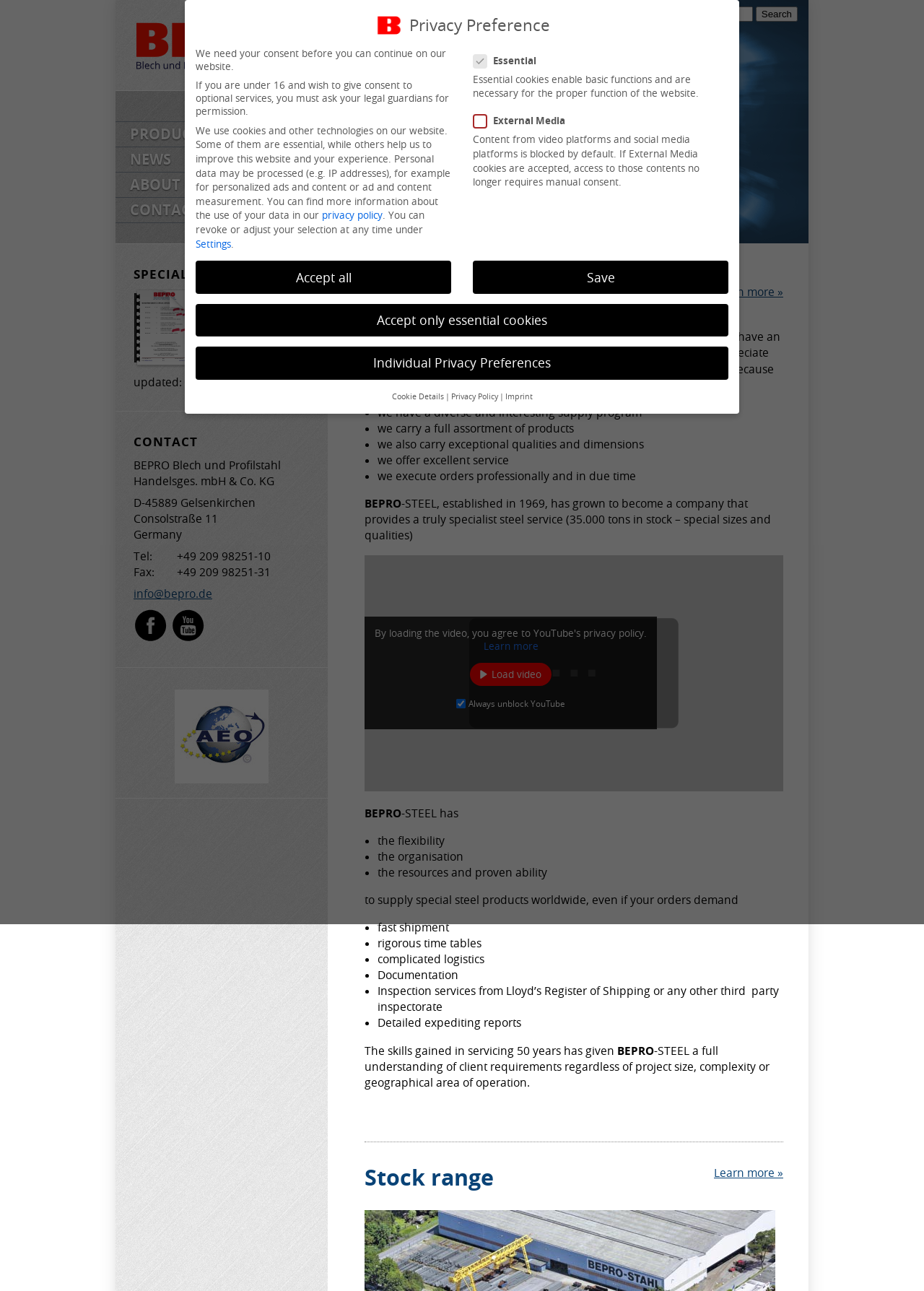Pinpoint the bounding box coordinates of the clickable area necessary to execute the following instruction: "Learn more about the company". The coordinates should be given as four float numbers between 0 and 1, namely [left, top, right, bottom].

[0.773, 0.22, 0.848, 0.233]